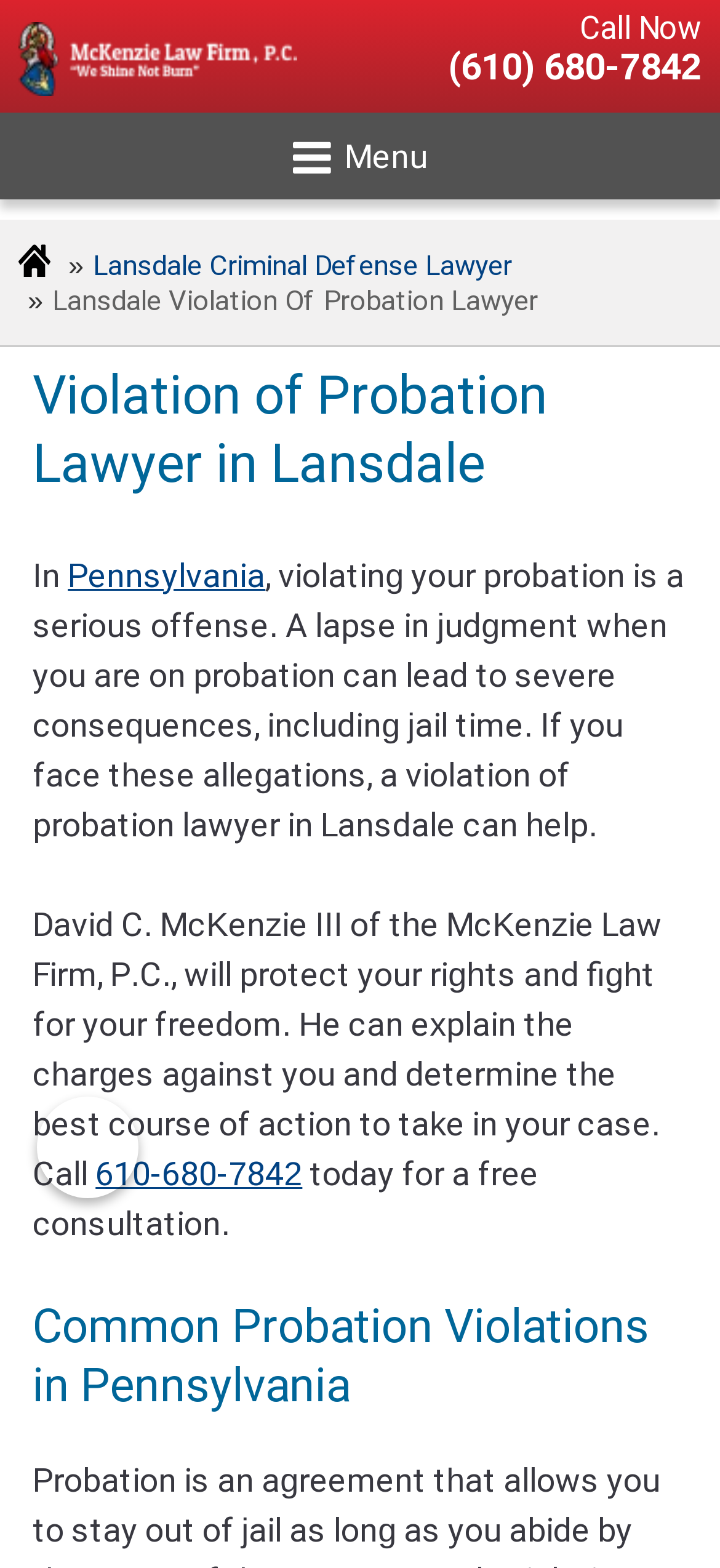Extract the text of the main heading from the webpage.

Violation of Probation Lawyer in Lansdale